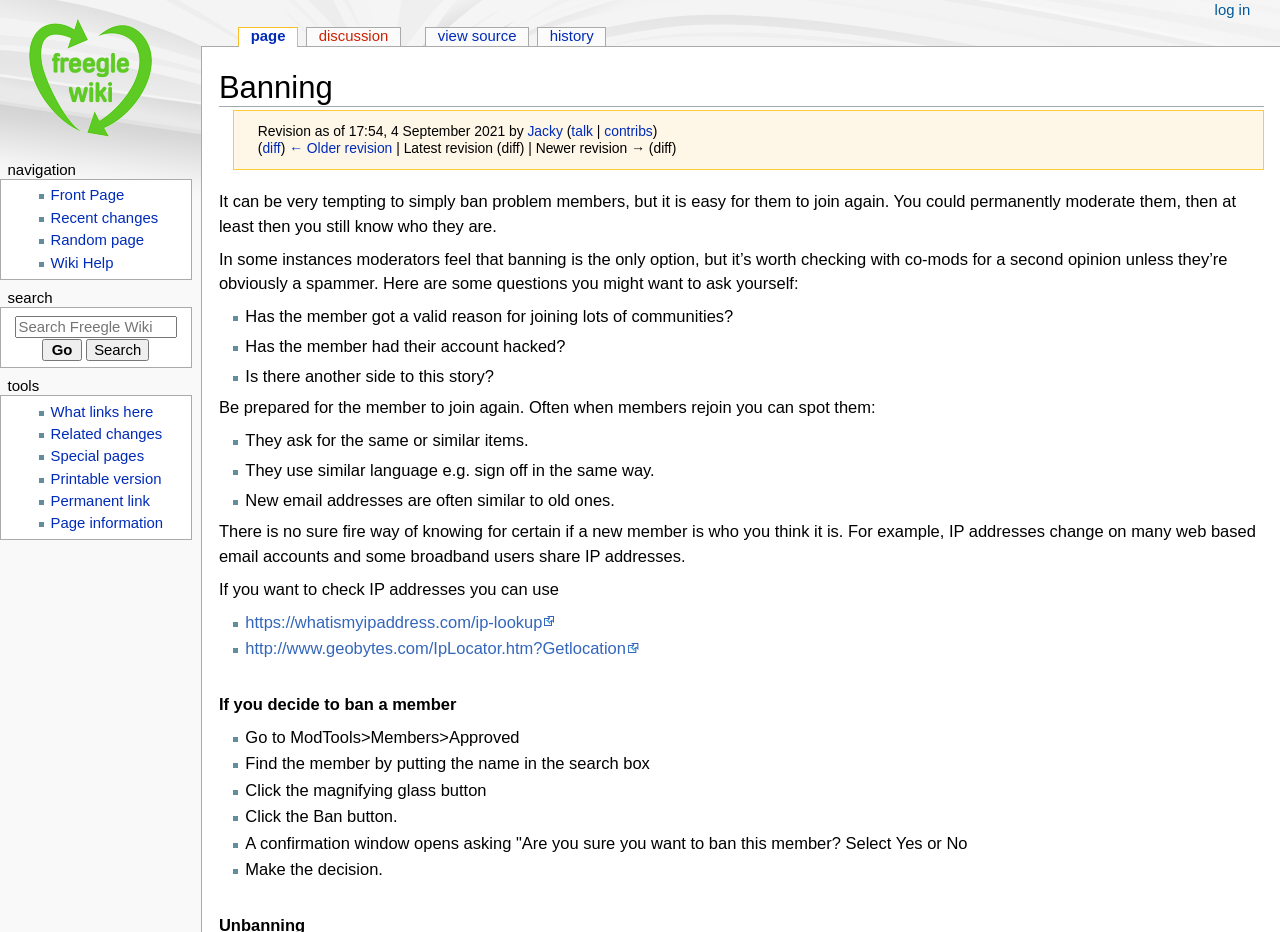Why is it difficult to know for certain if a new member is who you think it is?
Provide a concise answer using a single word or phrase based on the image.

IP addresses change